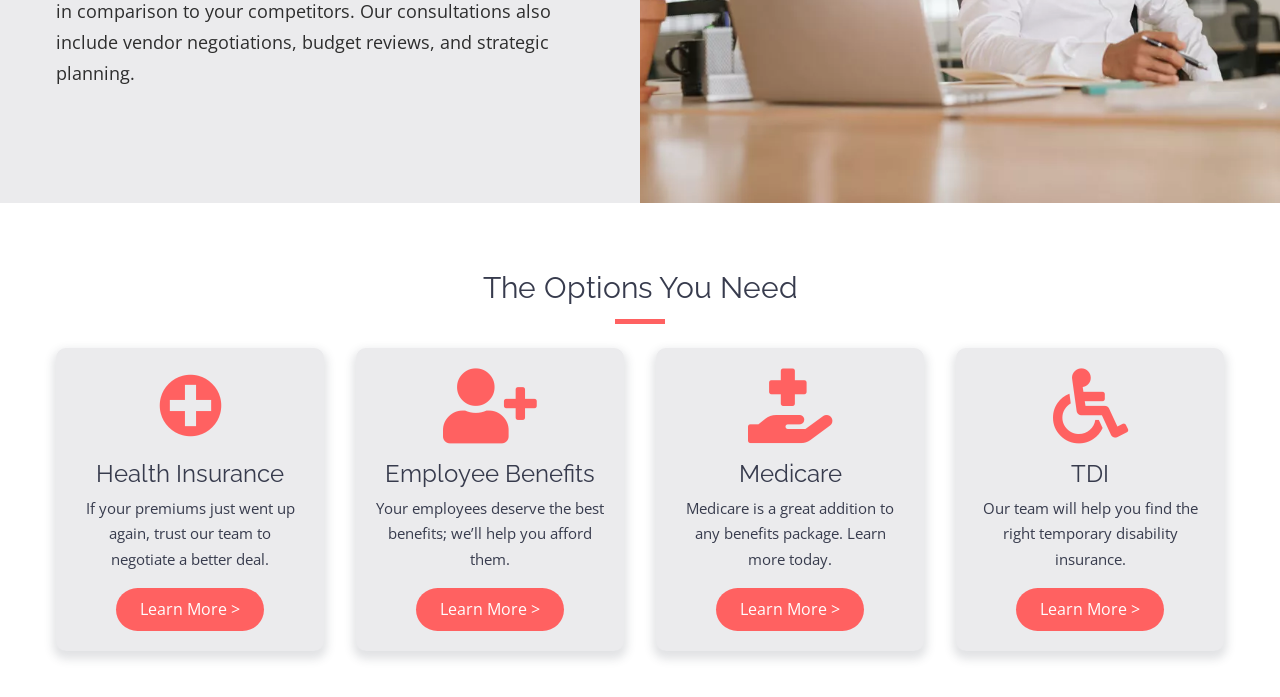What is the purpose of the 'Learn More' links?
Use the information from the image to give a detailed answer to the question.

Each section has a 'Learn More >' link, which suggests that clicking on these links will provide more information about the respective topics, such as Health Insurance, Employee Benefits, Medicare, and TDI.